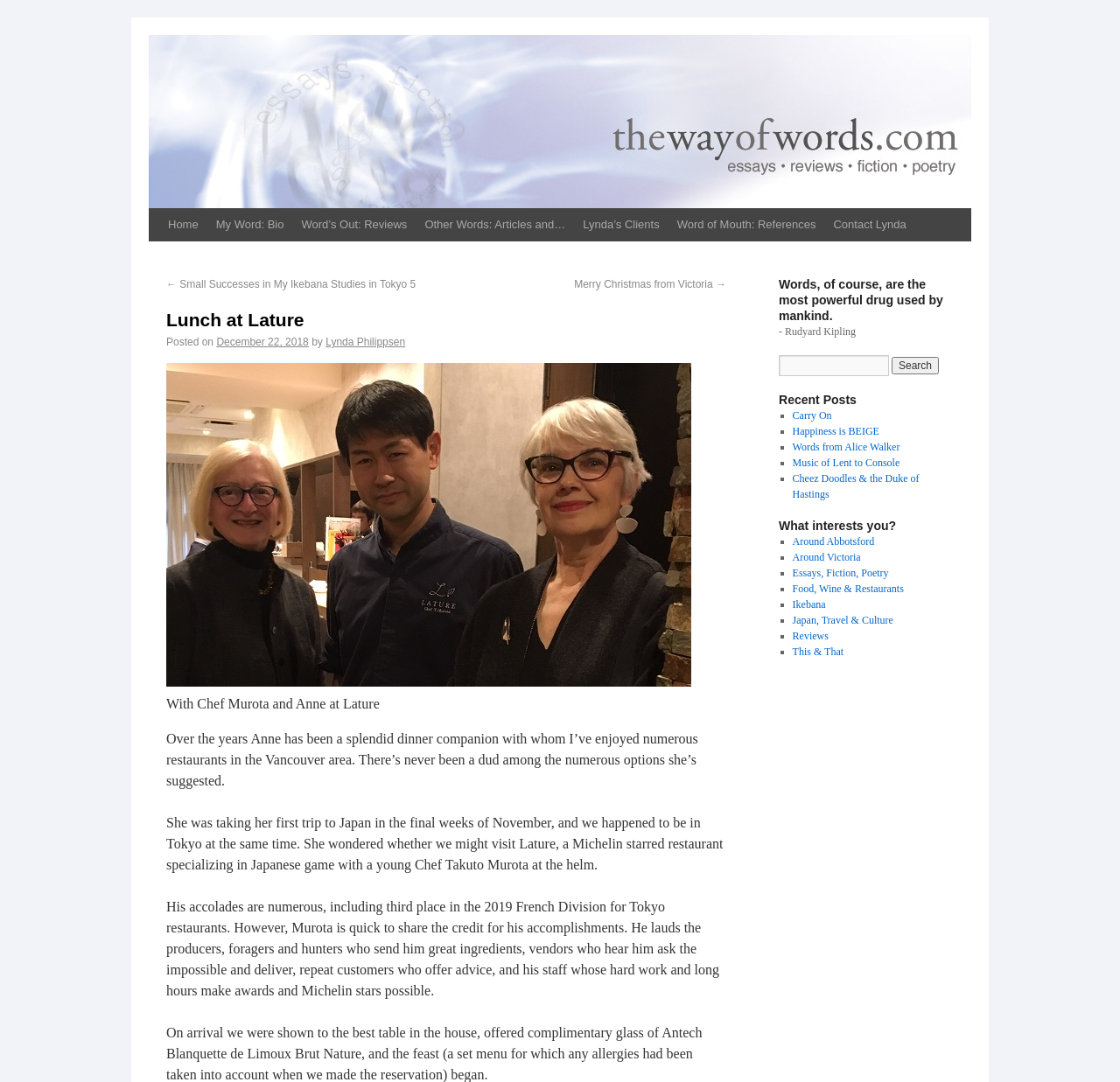Indicate the bounding box coordinates of the clickable region to achieve the following instruction: "View the article 'Lunch at Lature'."

[0.148, 0.285, 0.648, 0.307]